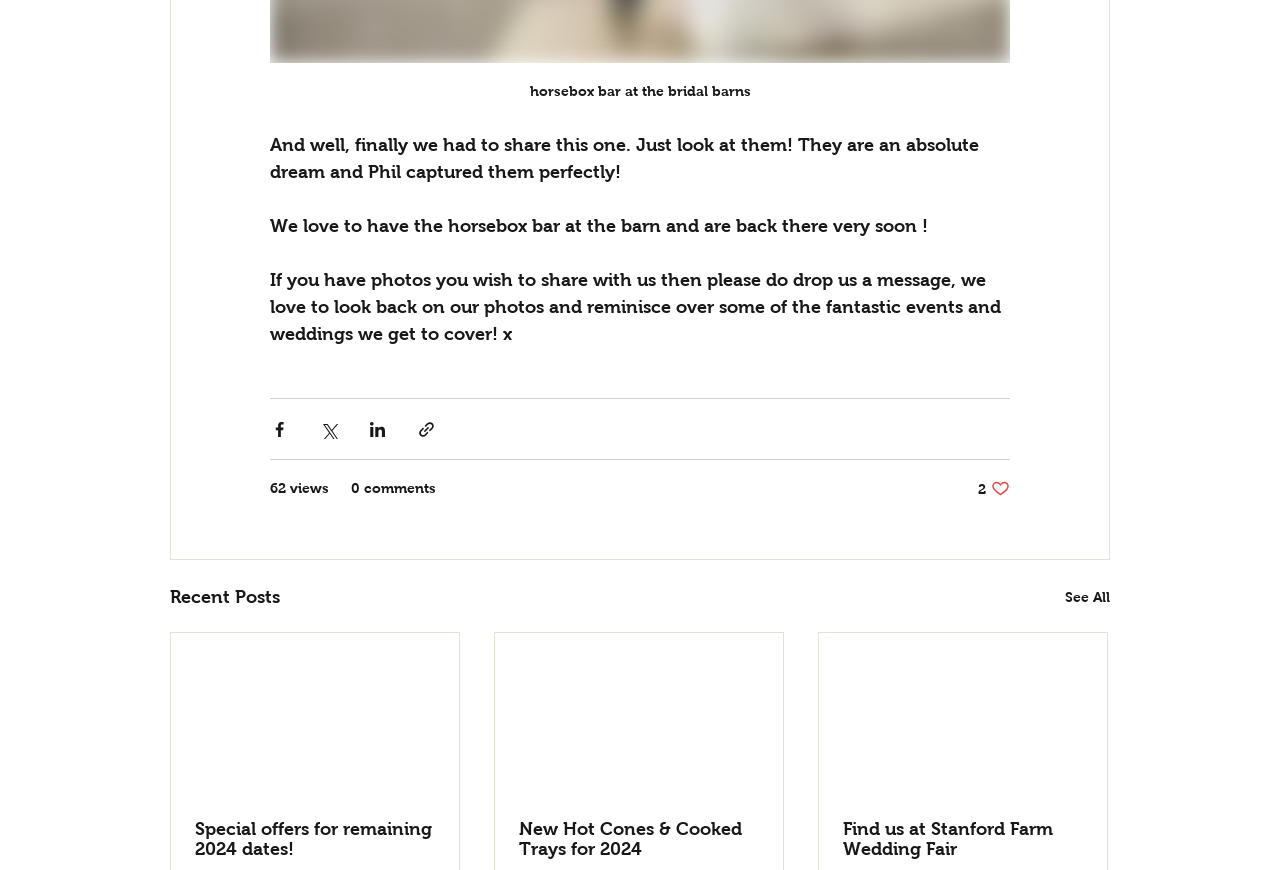Please determine the bounding box coordinates of the element to click on in order to accomplish the following task: "View all recent posts". Ensure the coordinates are four float numbers ranging from 0 to 1, i.e., [left, top, right, bottom].

[0.832, 0.671, 0.867, 0.704]